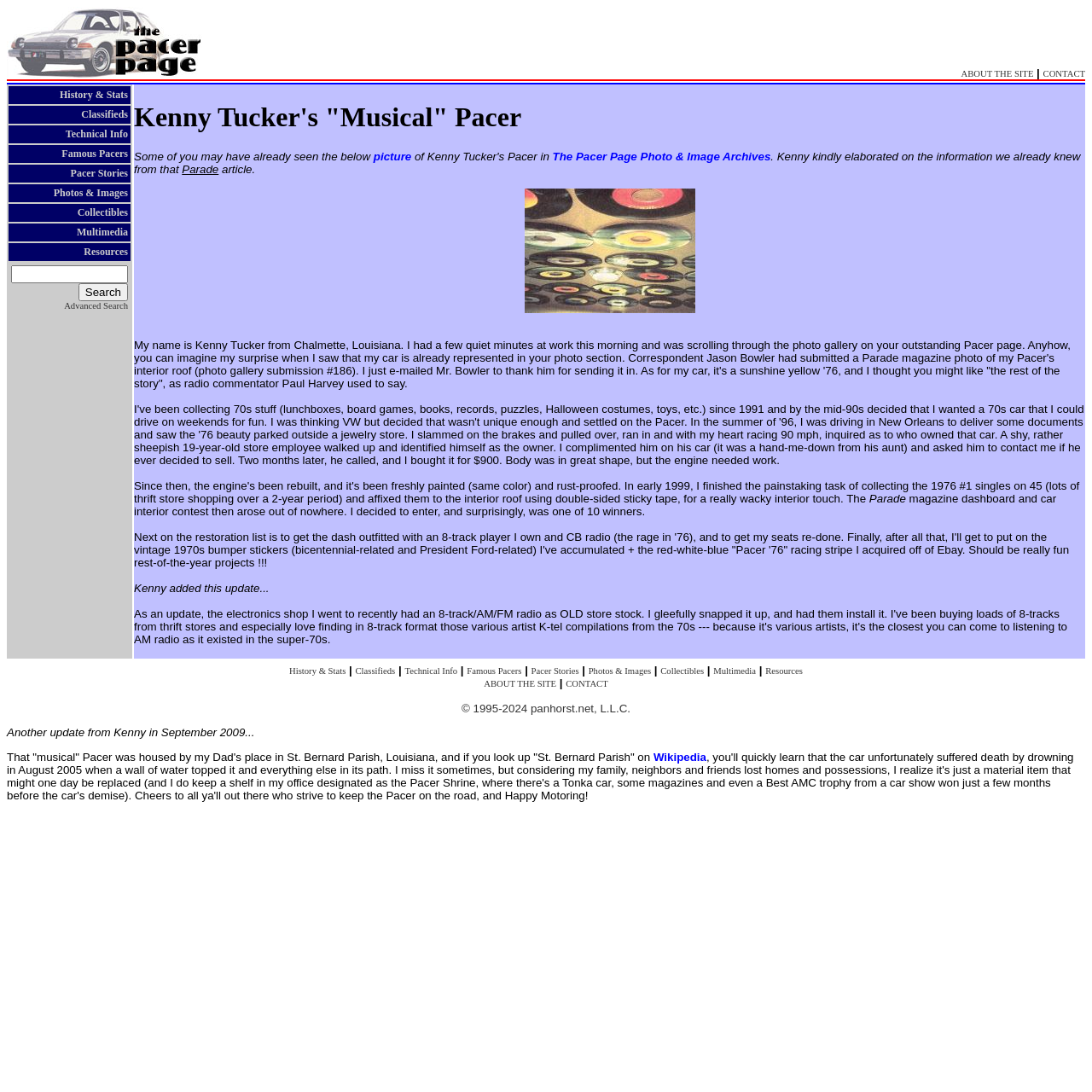Provide the bounding box coordinates of the UI element this sentence describes: "Resources".

[0.701, 0.61, 0.735, 0.619]